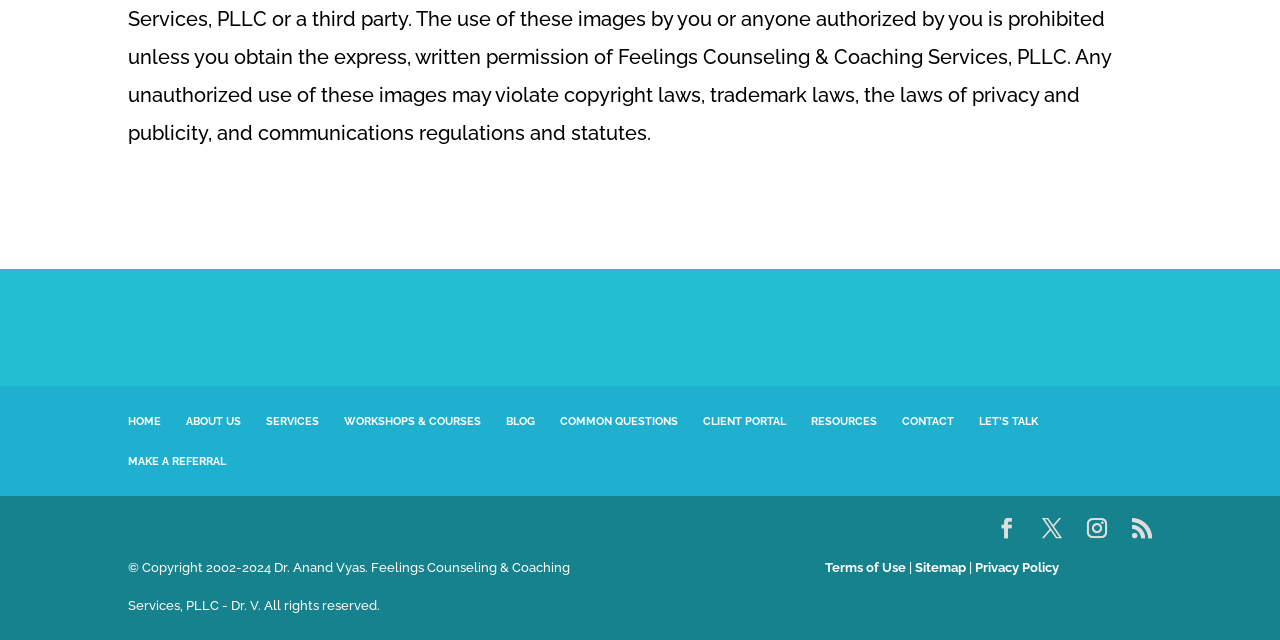Locate the bounding box coordinates of the element that should be clicked to fulfill the instruction: "view terms of use".

[0.645, 0.875, 0.708, 0.899]